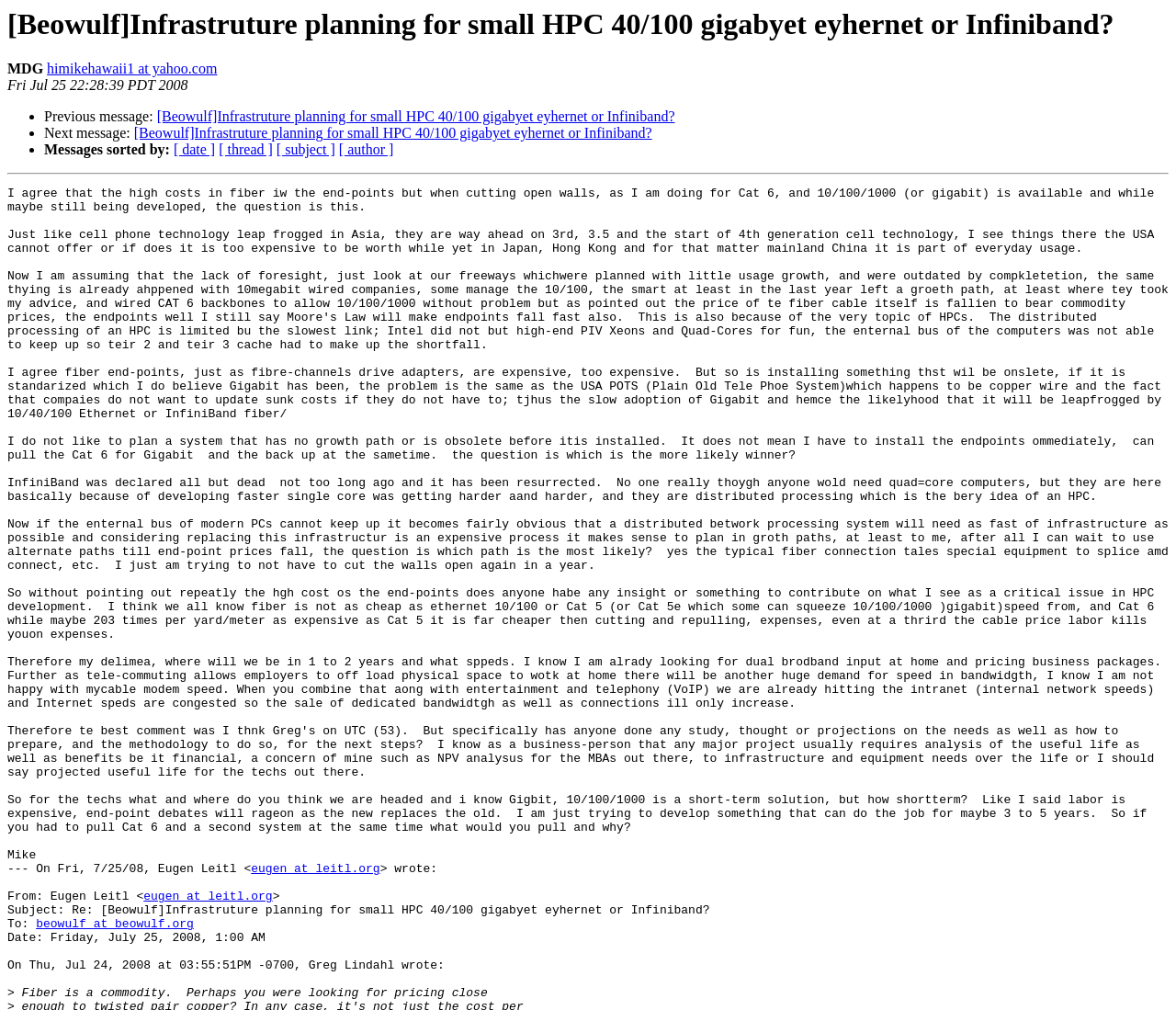What is the topic of discussion?
Could you answer the question in a detailed manner, providing as much information as possible?

Based on the webpage content, it appears to be a discussion forum or mailing list where users are discussing infrastructure planning for small HPC (High-Performance Computing) systems, specifically focusing on 40/100 gigabyte Ethernet or Infiniband.